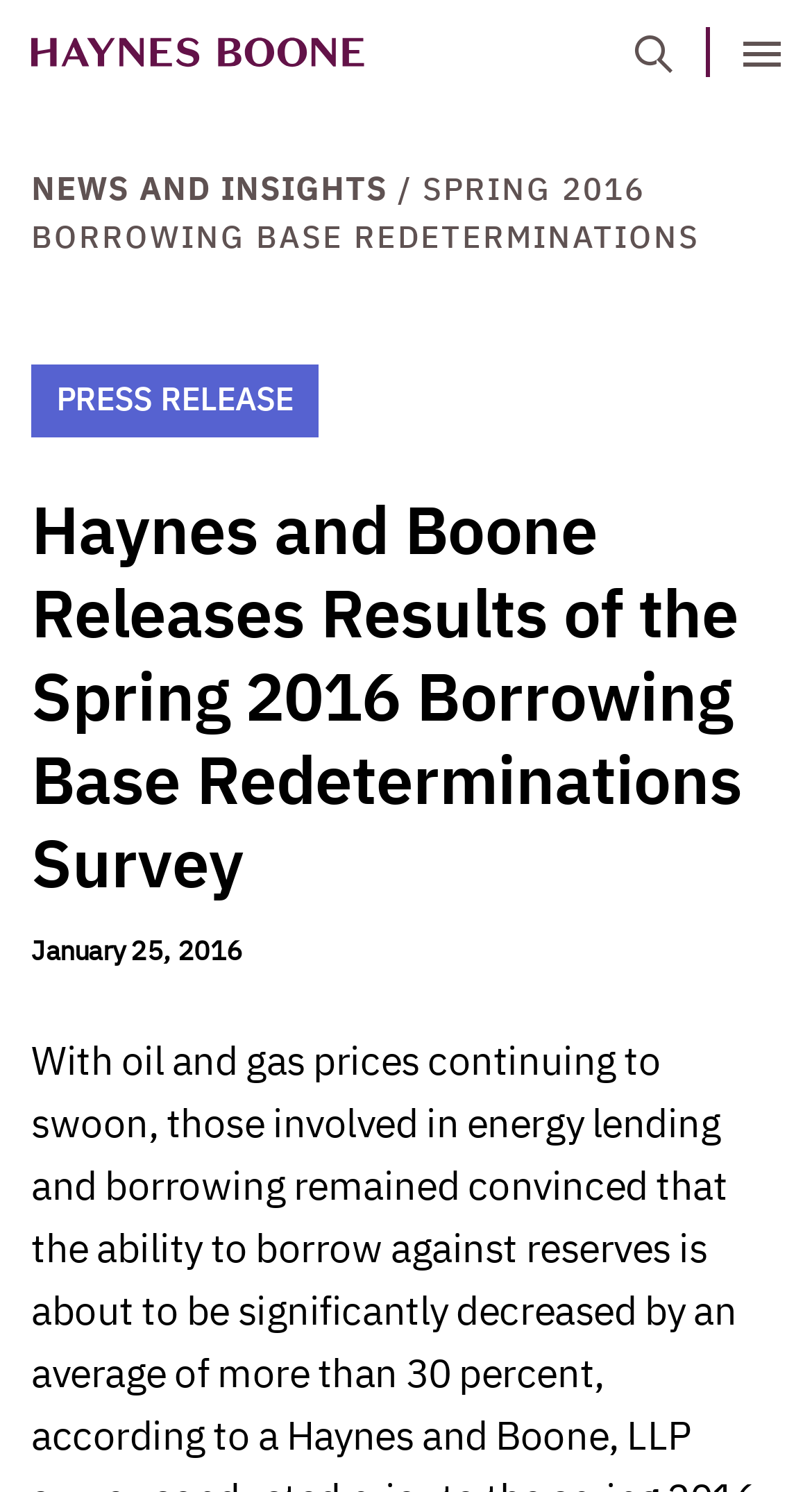What is the category of the article? Analyze the screenshot and reply with just one word or a short phrase.

News